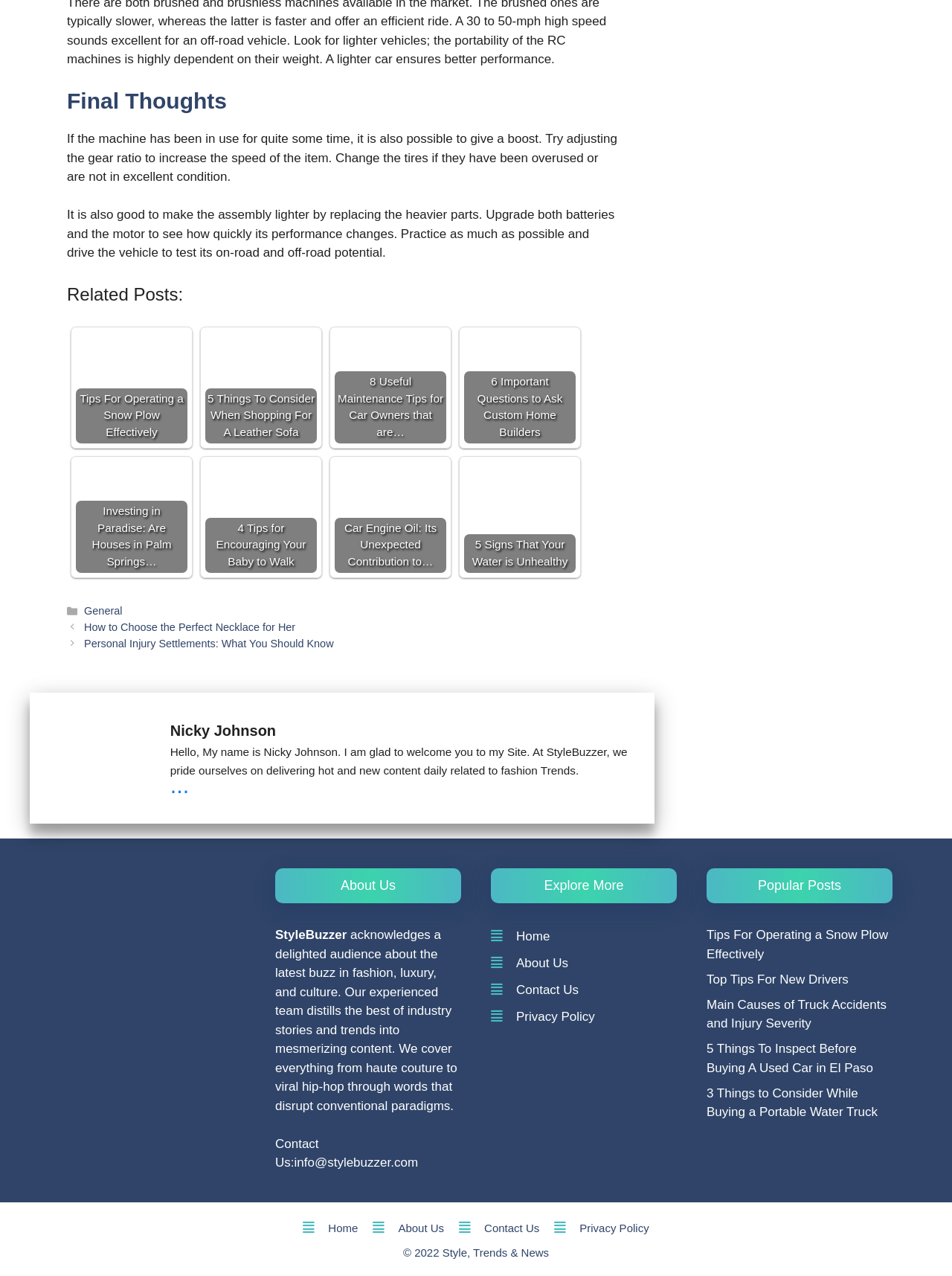Specify the bounding box coordinates of the region I need to click to perform the following instruction: "Contact the website". The coordinates must be four float numbers in the range of 0 to 1, i.e., [left, top, right, bottom].

[0.309, 0.906, 0.439, 0.917]